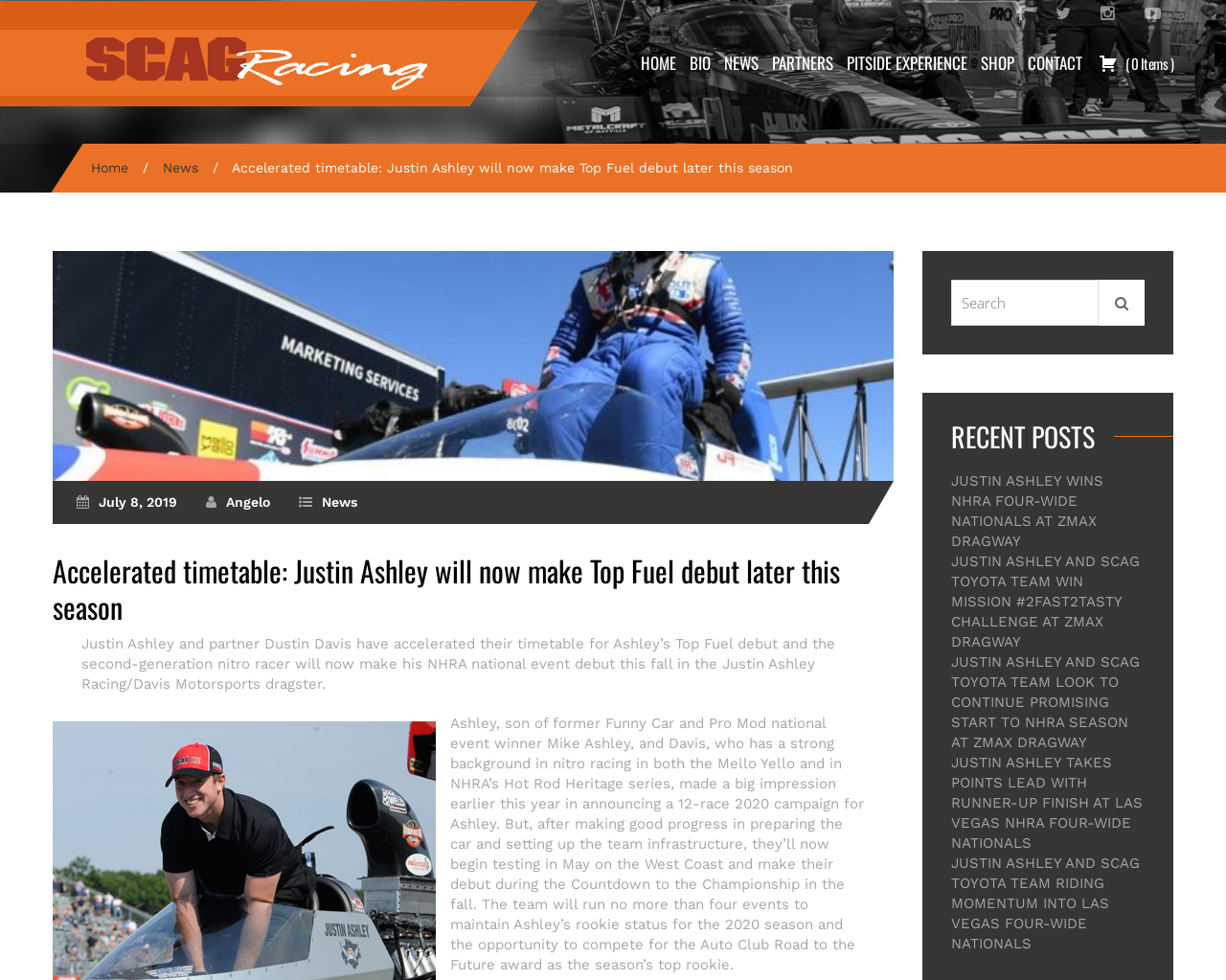Refer to the image and offer a detailed explanation in response to the question: What is the name of Justin Ashley's partner?

I found the answer by reading the main article on the webpage, which mentions that Justin Ashley and his partner Dustin Davis have accelerated their timetable for Ashley's Top Fuel debut.